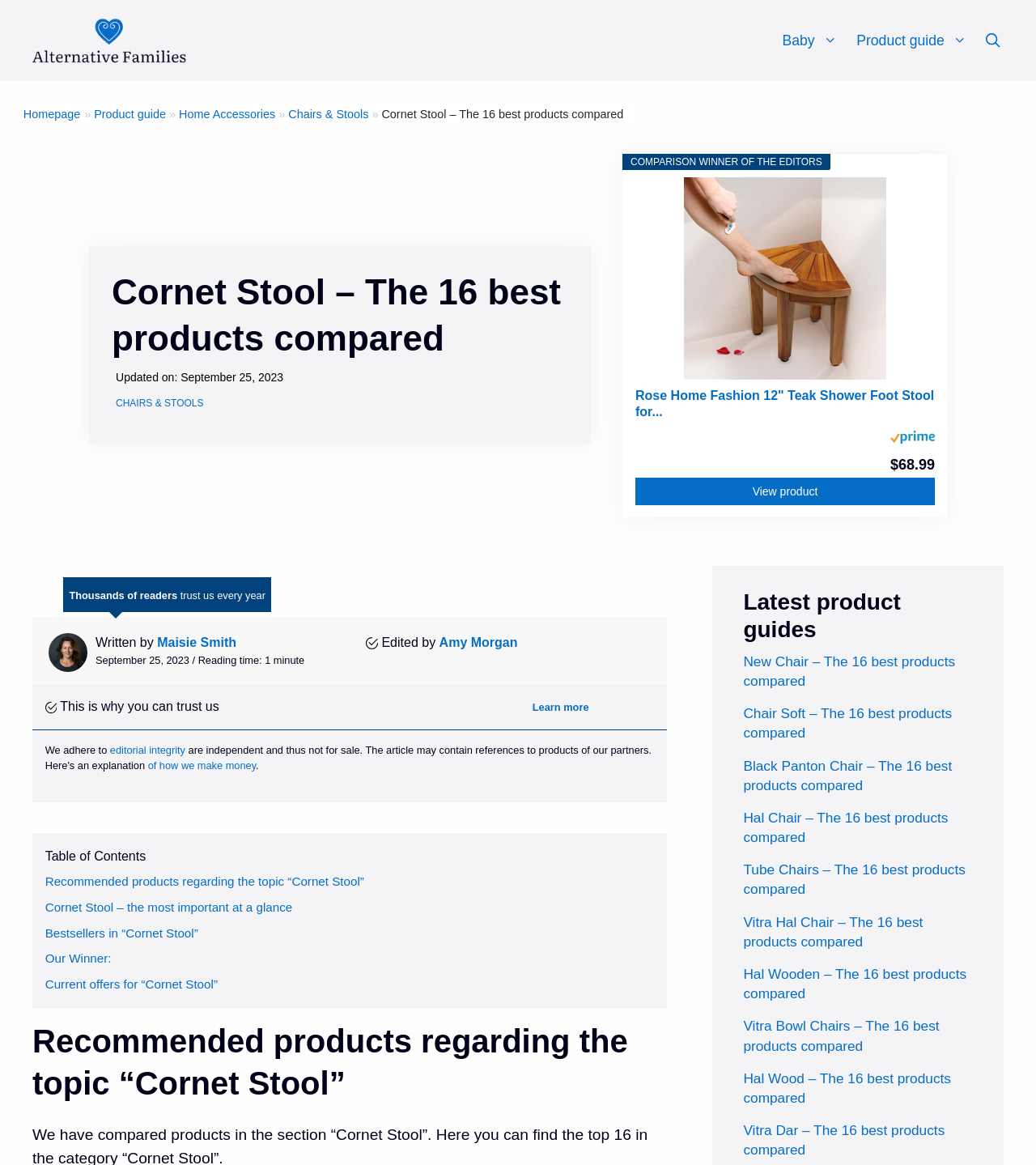Locate the bounding box coordinates of the area to click to fulfill this instruction: "View the comparison winner of the editors". The bounding box should be presented as four float numbers between 0 and 1, in the order [left, top, right, bottom].

[0.609, 0.134, 0.794, 0.144]